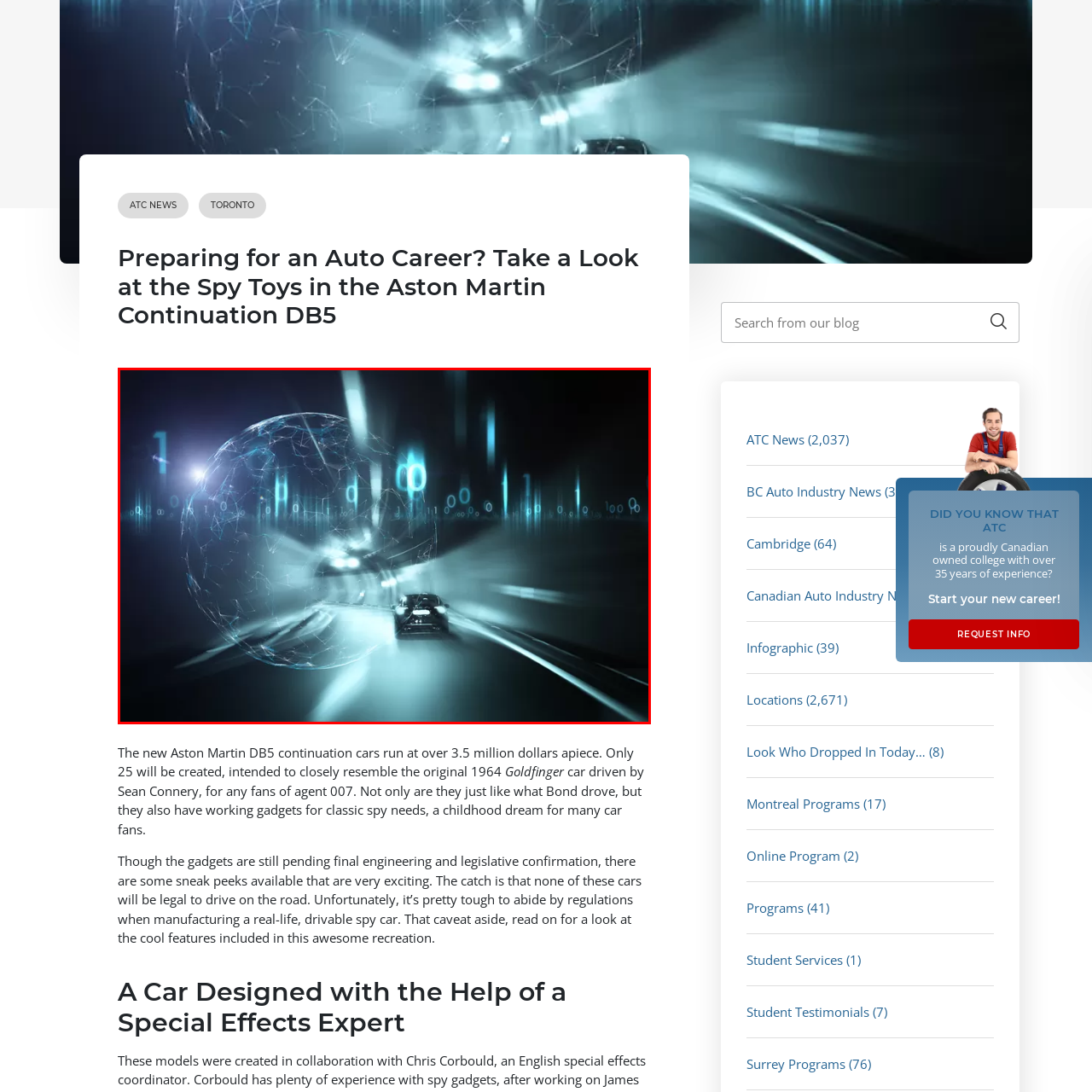Thoroughly describe the scene captured inside the red-bordered image.

The image showcases a futuristic scene featuring a sleek car navigating through a dimly lit tunnel. A sense of speed and technology is conveyed through dynamic visual effects, with swirling binary code and digital elements surrounding the vehicle, symbolizing a journey into the realm of automotive innovation. This artwork reflects the theme of preparing for an auto career, potentially drawing inspiration from high-tech advancements in vehicles like the Aston Martin DB5 Continuation. The ethereal blue light and high-resolution detailing contribute to an atmosphere of excitement and progress in the automotive industry, inviting viewers to envision the thrilling possibilities of modern car technology.